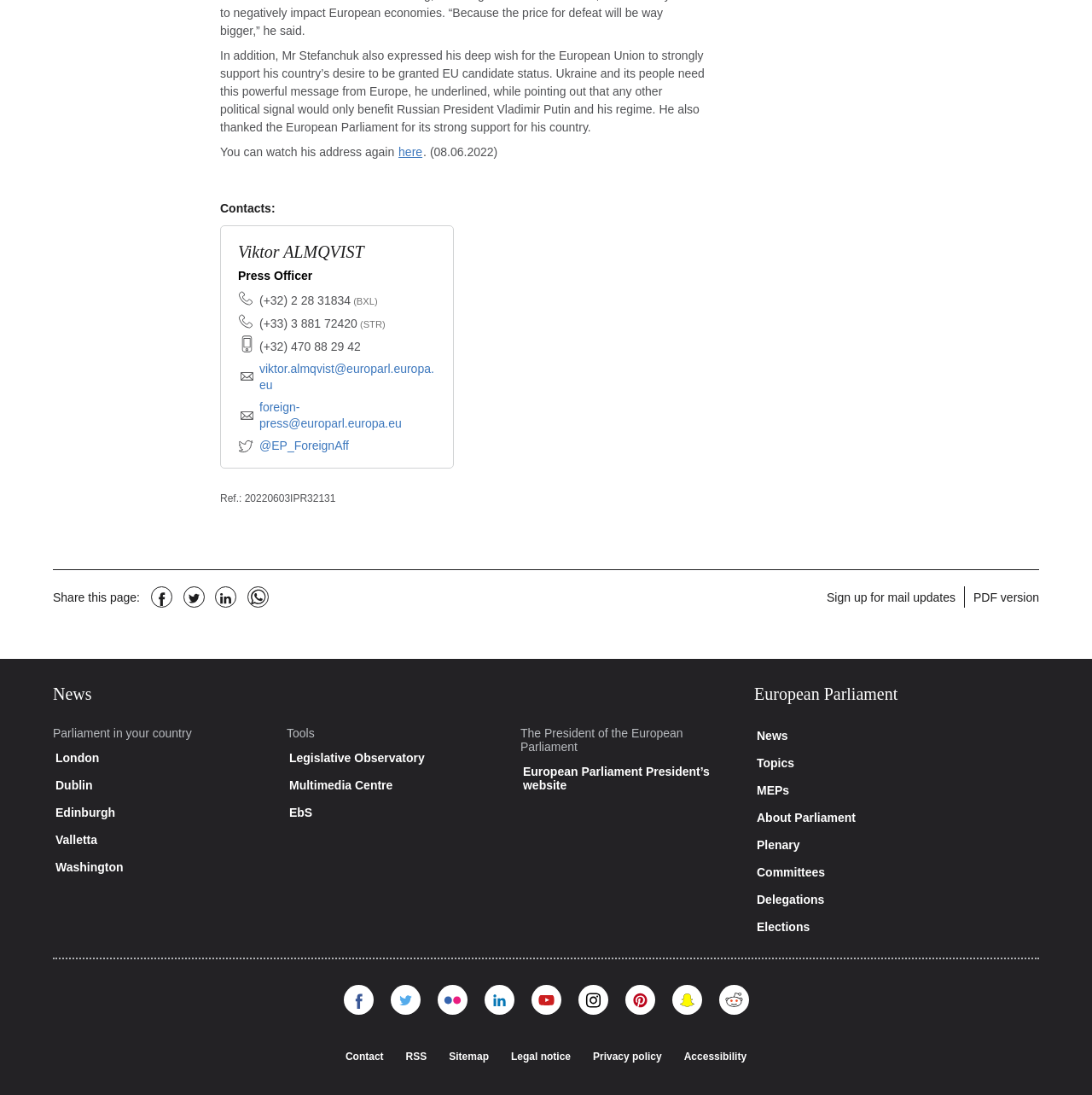Can you specify the bounding box coordinates of the area that needs to be clicked to fulfill the following instruction: "Share this page on Facebook"?

[0.138, 0.536, 0.158, 0.555]